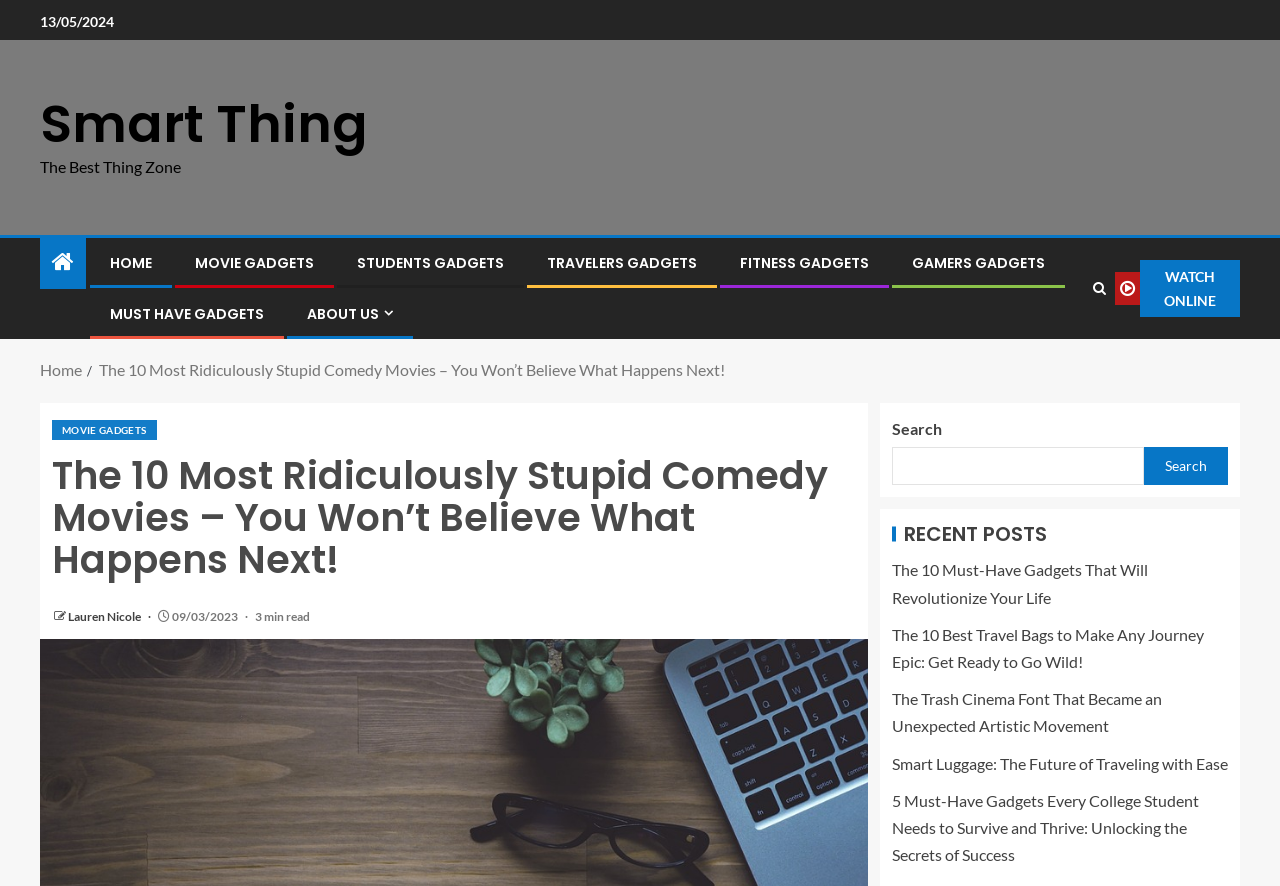Find the bounding box coordinates of the clickable area that will achieve the following instruction: "Enter full name in the textbox".

None